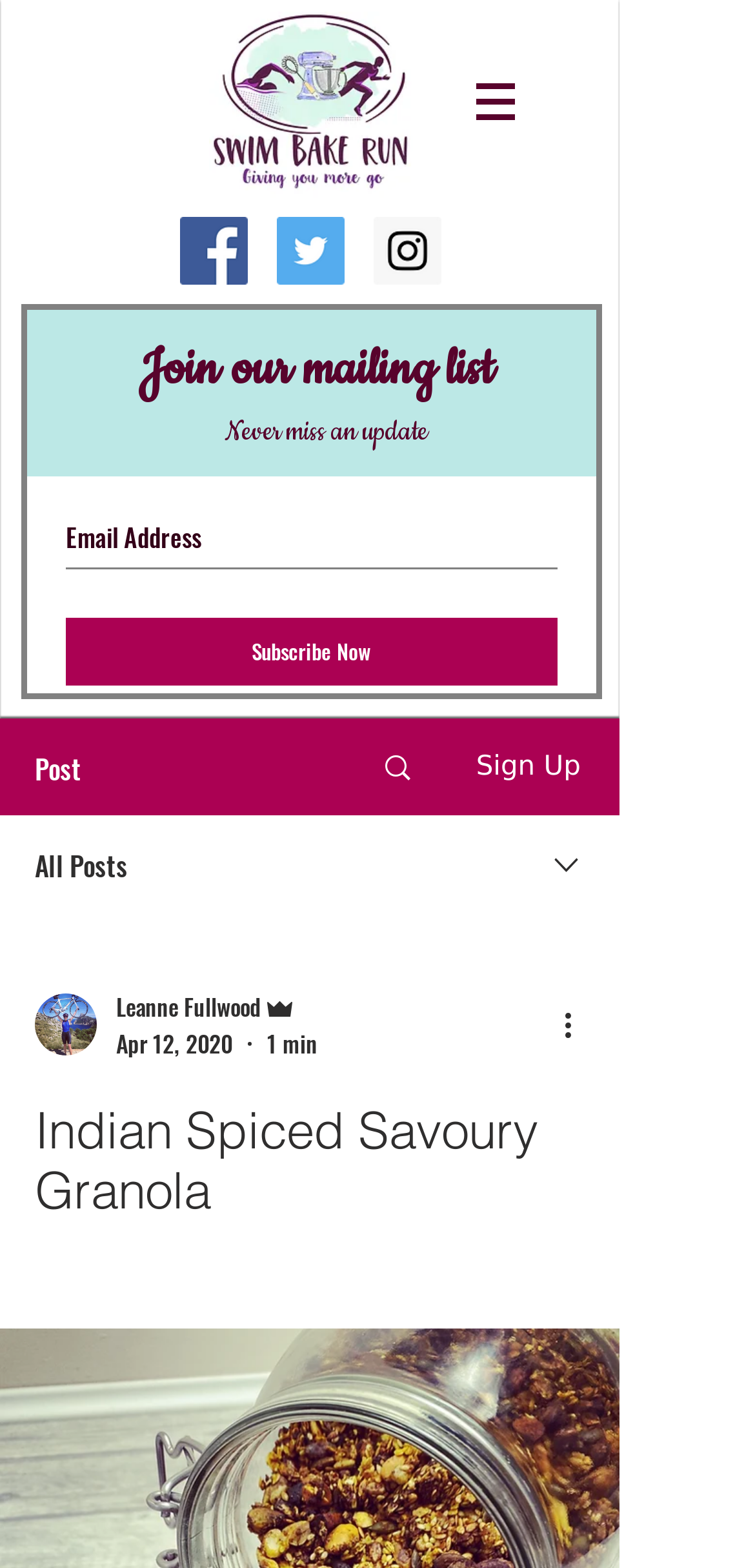Please give a concise answer to this question using a single word or phrase: 
What is the topic of the post?

Indian Spiced Savoury Granola